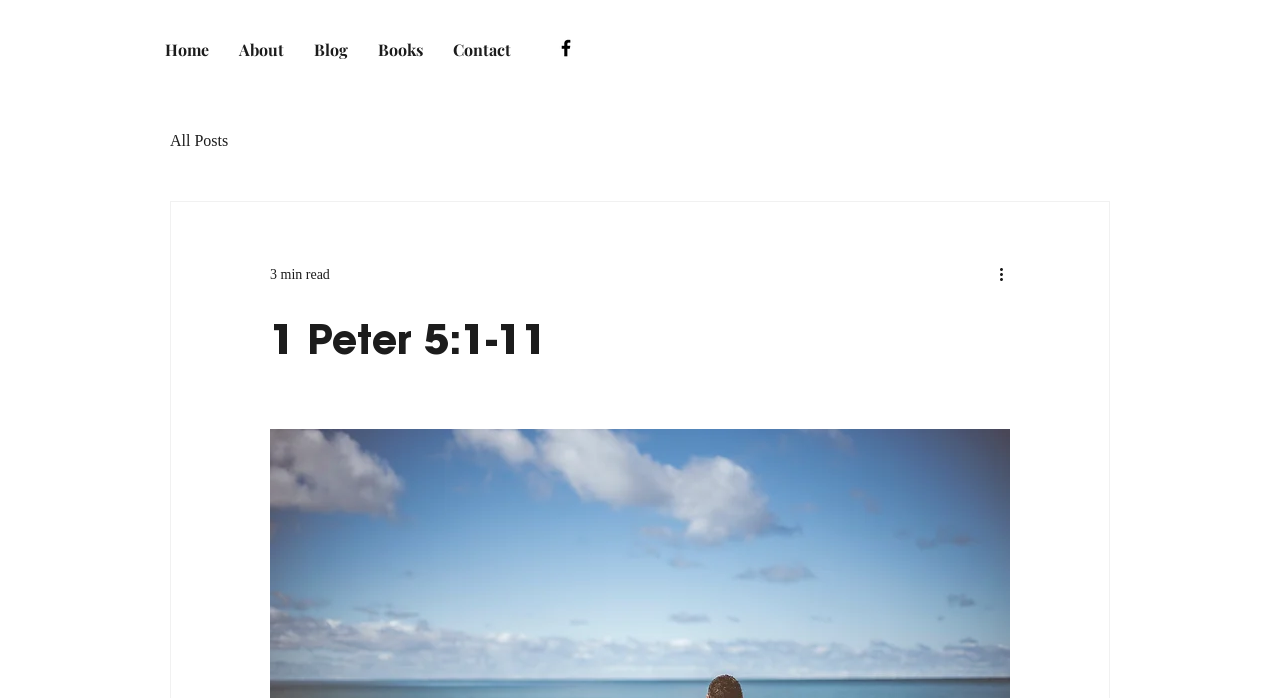Please specify the bounding box coordinates of the clickable section necessary to execute the following command: "Click the 'MENU' button".

None